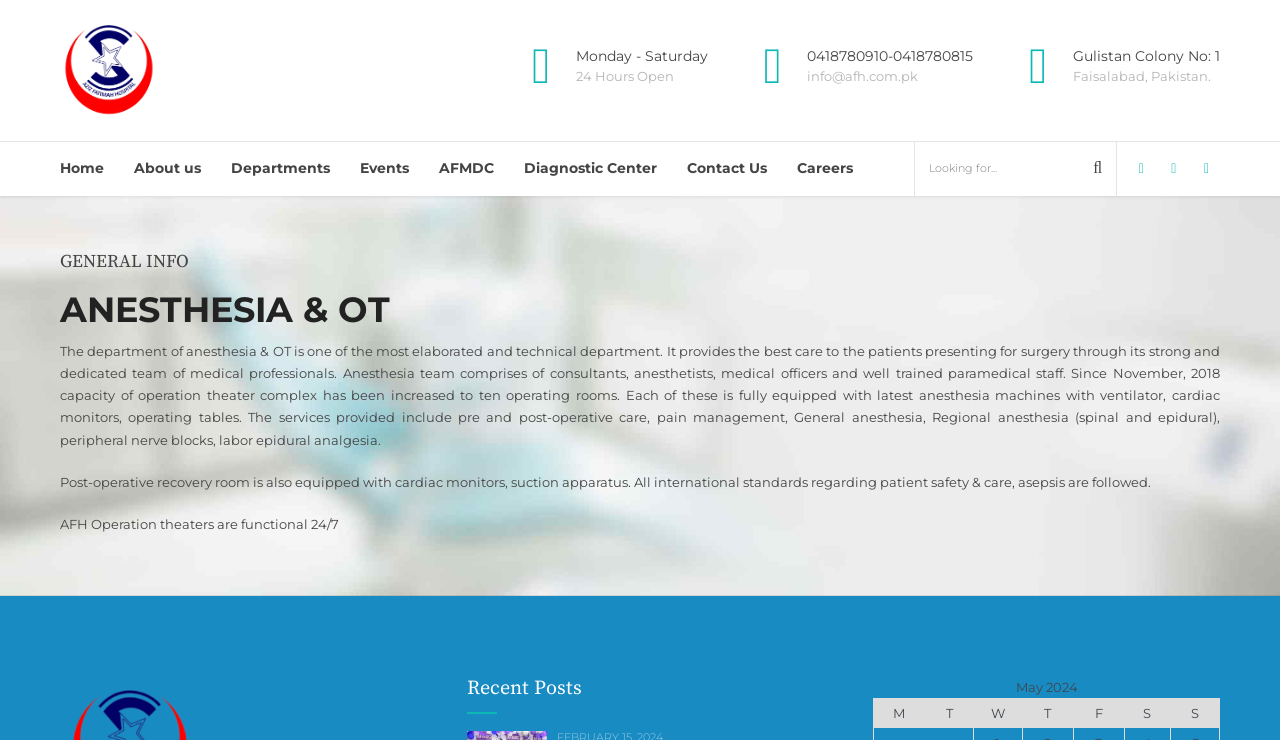Could you determine the bounding box coordinates of the clickable element to complete the instruction: "Click on Home"? Provide the coordinates as four float numbers between 0 and 1, i.e., [left, top, right, bottom].

[0.047, 0.191, 0.081, 0.265]